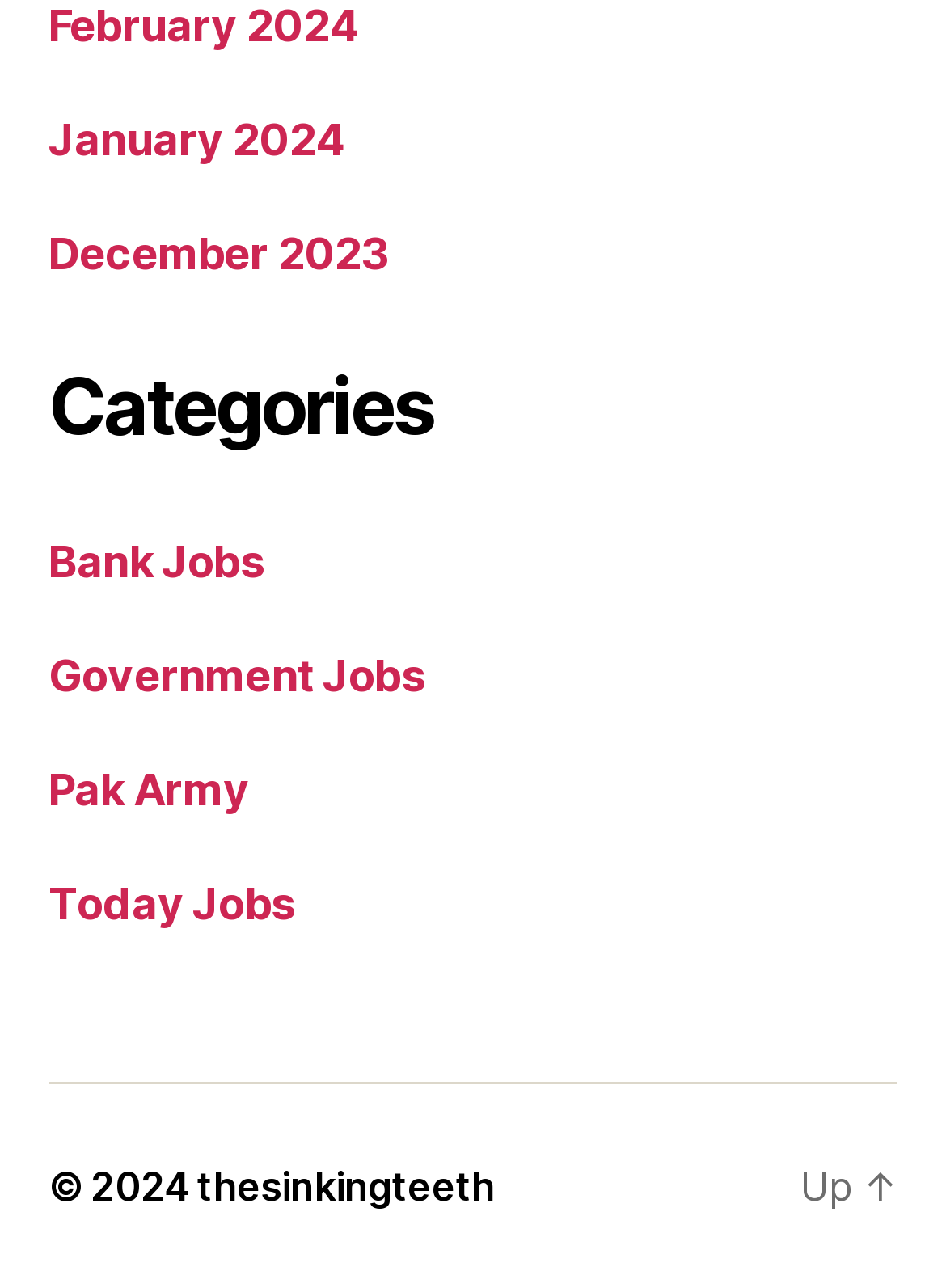How many job categories are listed?
Examine the image and provide an in-depth answer to the question.

I counted the number of links under the 'Categories' heading and found that there are 4 job categories listed, which are 'Bank Jobs', 'Government Jobs', 'Pak Army', and 'Today Jobs'.